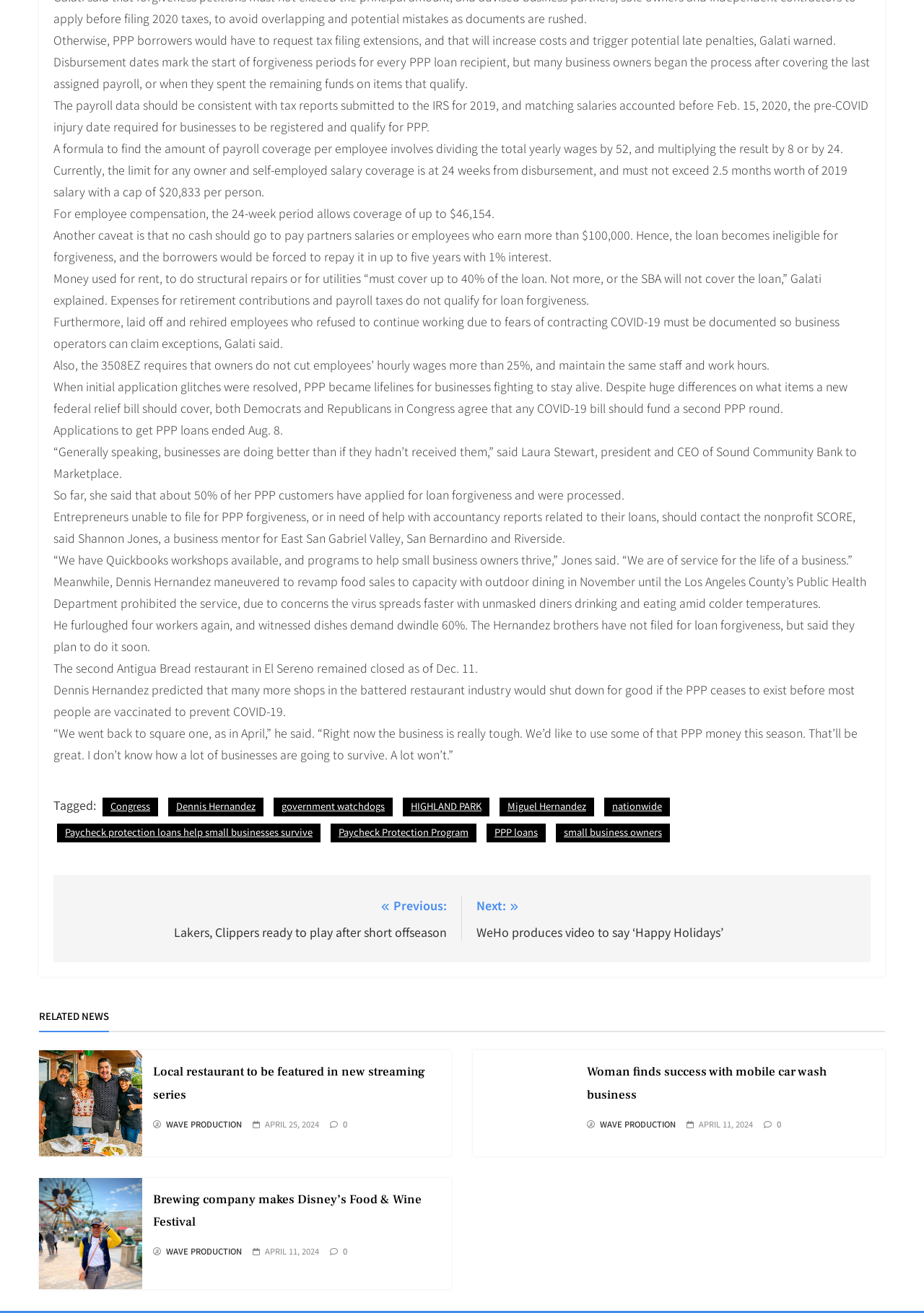Identify the coordinates of the bounding box for the element that must be clicked to accomplish the instruction: "Click the 'Congress' link".

[0.111, 0.608, 0.171, 0.622]